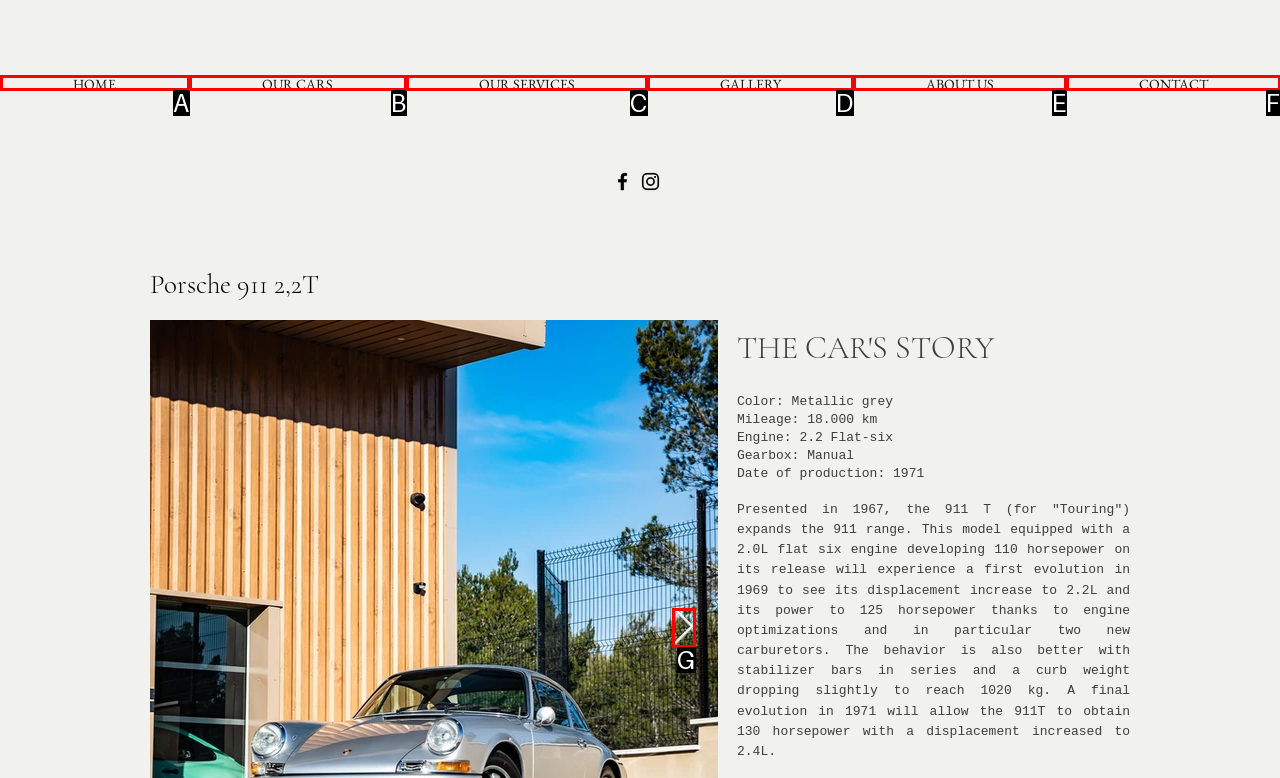From the provided choices, determine which option matches the description: OUR CARS. Respond with the letter of the correct choice directly.

B